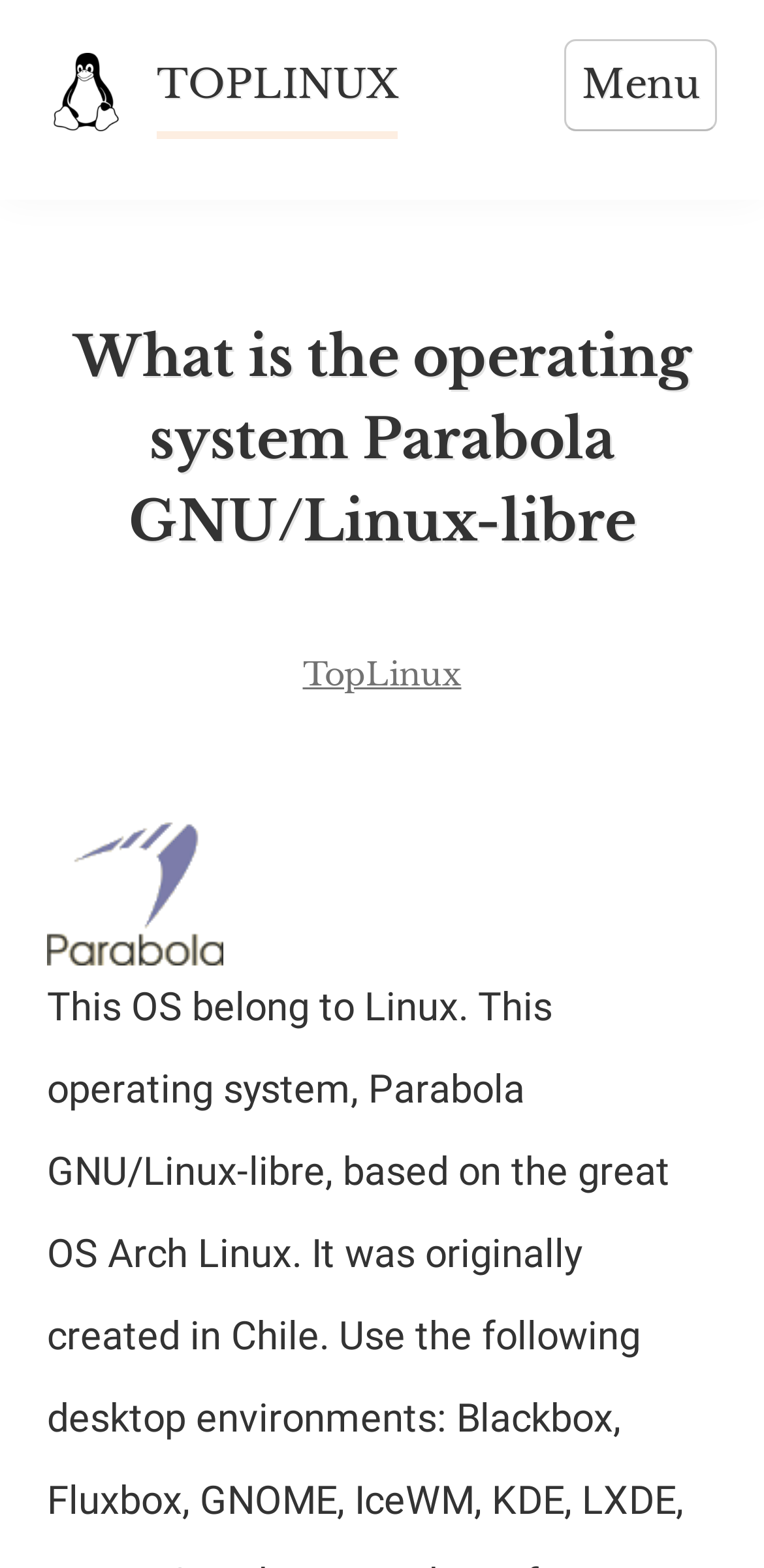Is there an image on the webpage?
Your answer should be a single word or phrase derived from the screenshot.

Yes